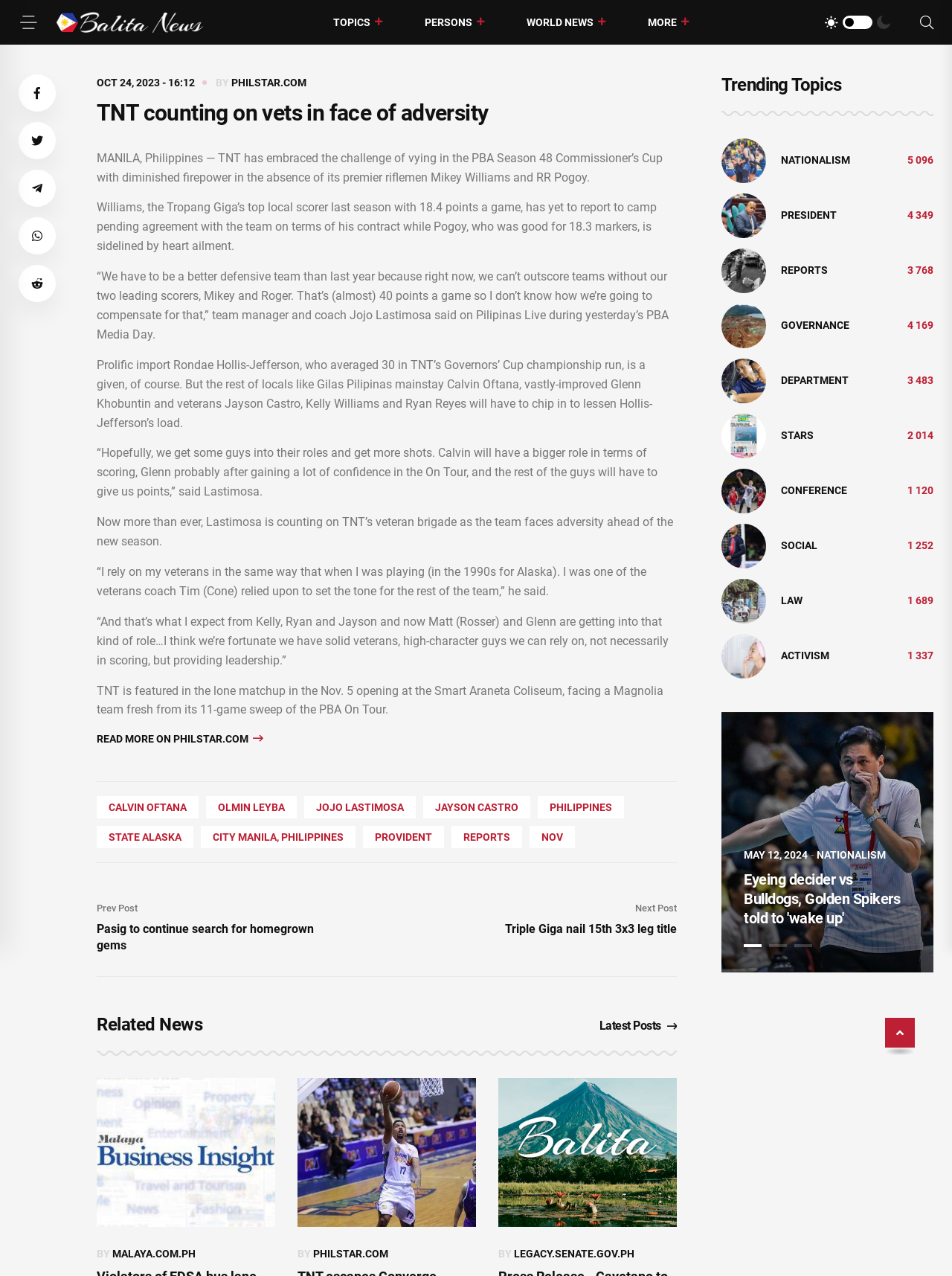Can you identify the bounding box coordinates of the clickable region needed to carry out this instruction: 'Click on the 'Menu' link'? The coordinates should be four float numbers within the range of 0 to 1, stated as [left, top, right, bottom].

[0.02, 0.01, 0.04, 0.025]